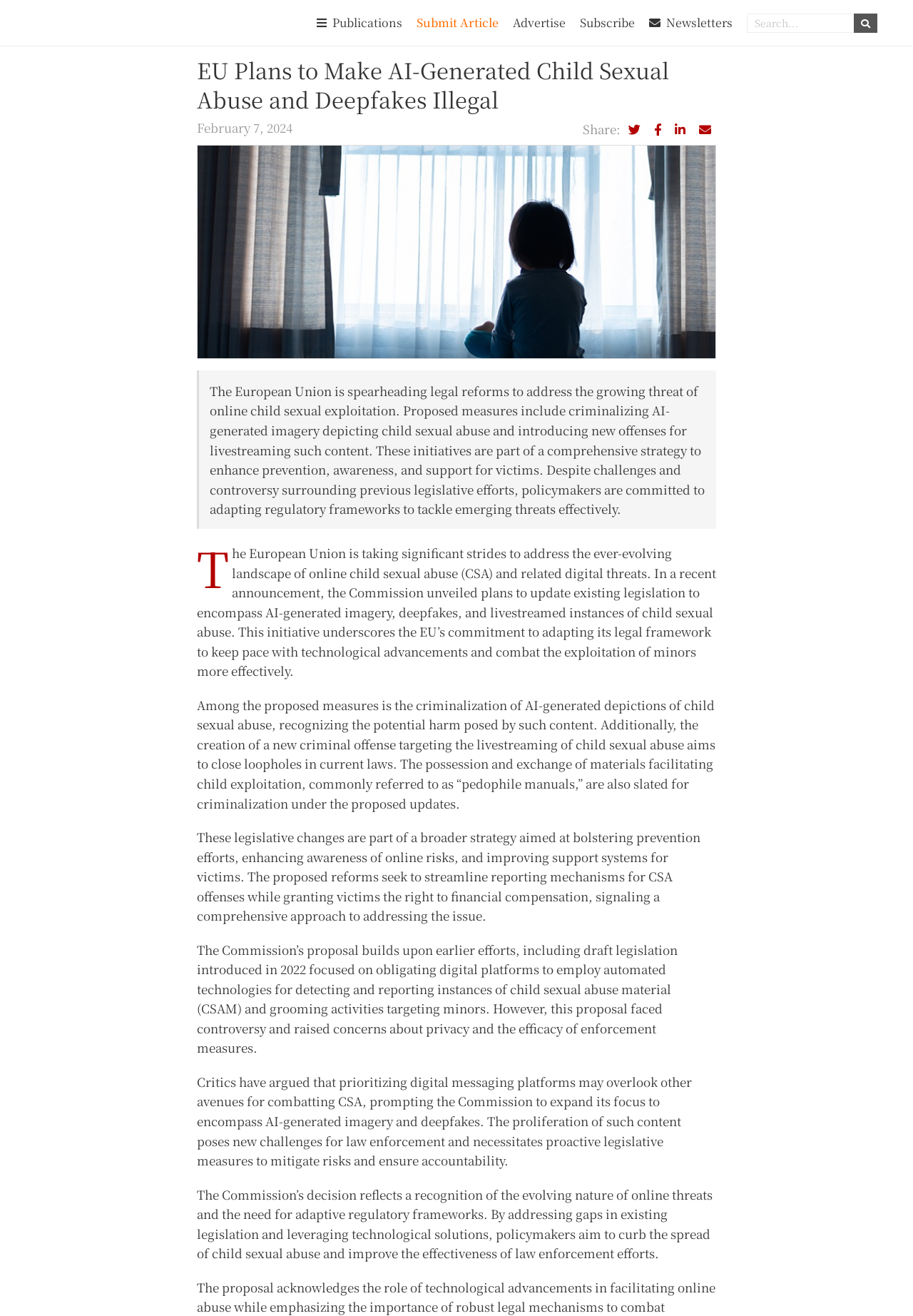What is the proposed measure for AI-generated imagery?
Please use the image to provide a one-word or short phrase answer.

Criminalization